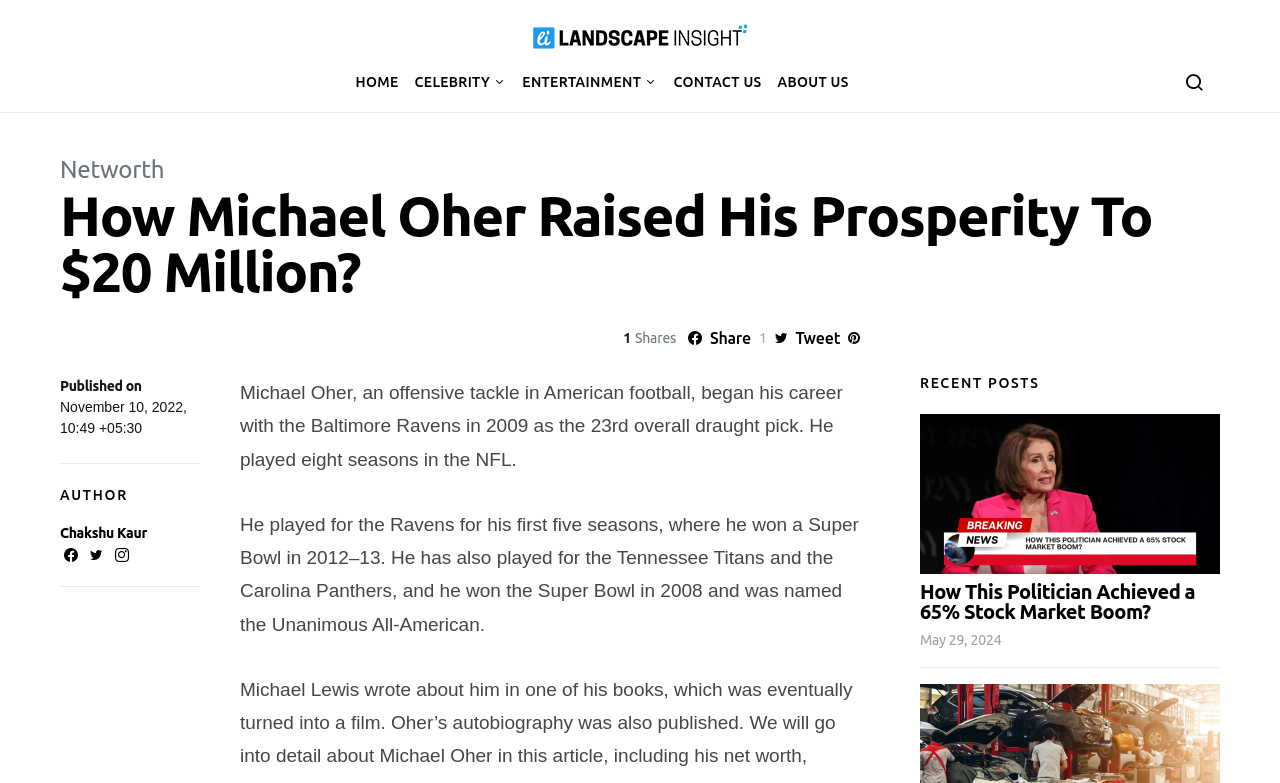Identify and provide the title of the webpage.

How Michael Oher Raised His Prosperity To $20 Million?